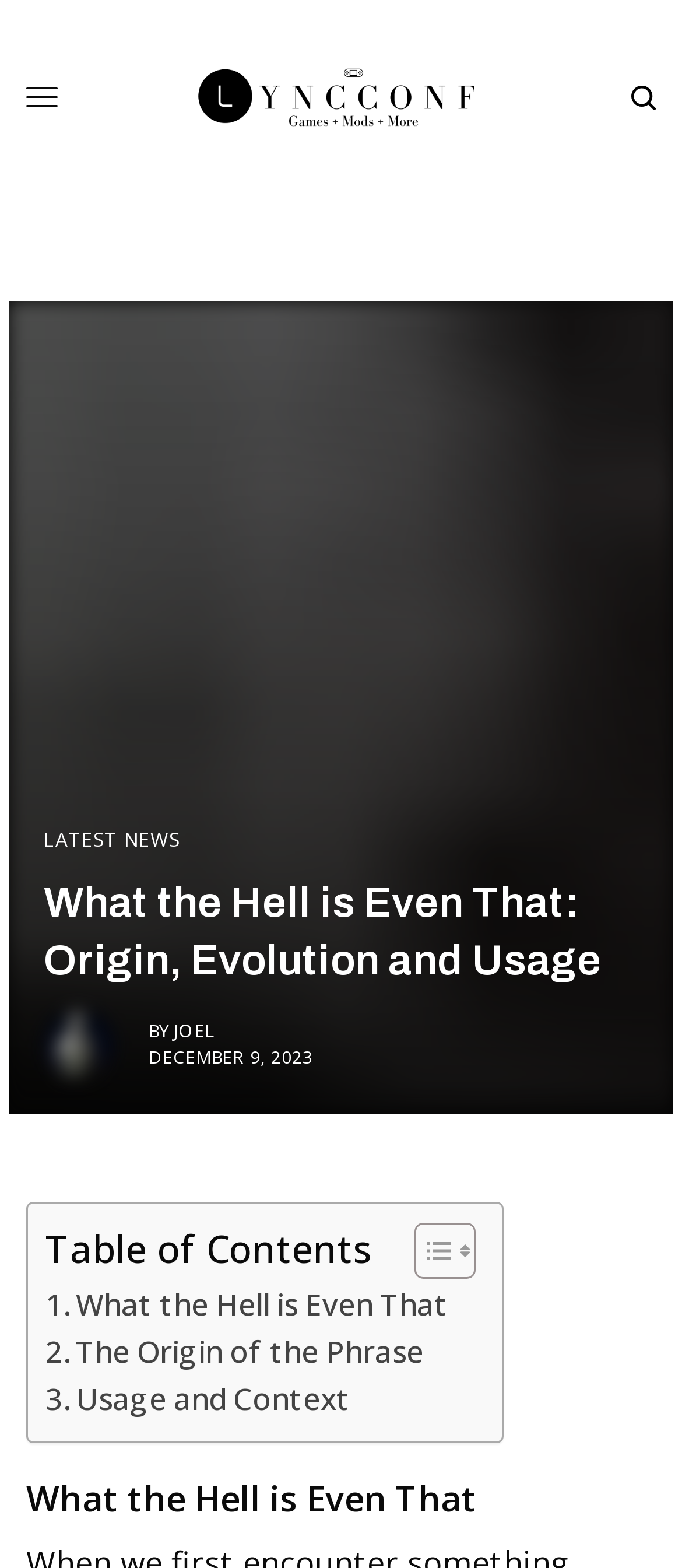How many links are in the table of contents?
Offer a detailed and full explanation in response to the question.

I found the table of contents section, which contains links to different parts of the article. There are three links, so I counted them.